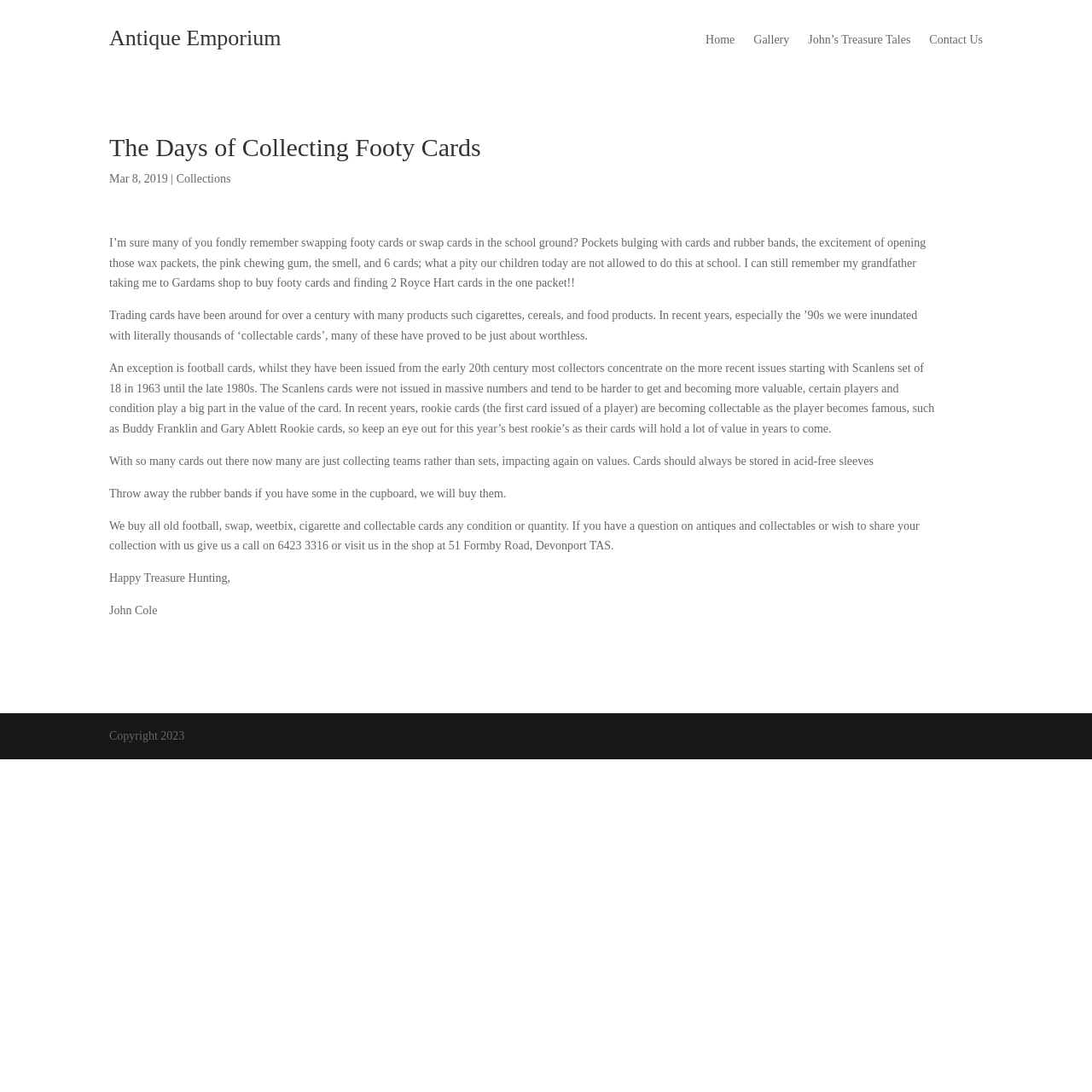Based on the image, provide a detailed and complete answer to the question: 
Who is the author of the article?

The author of the article is identified as John Cole at the end of the article, where it reads 'Happy Treasure Hunting, John Cole'.